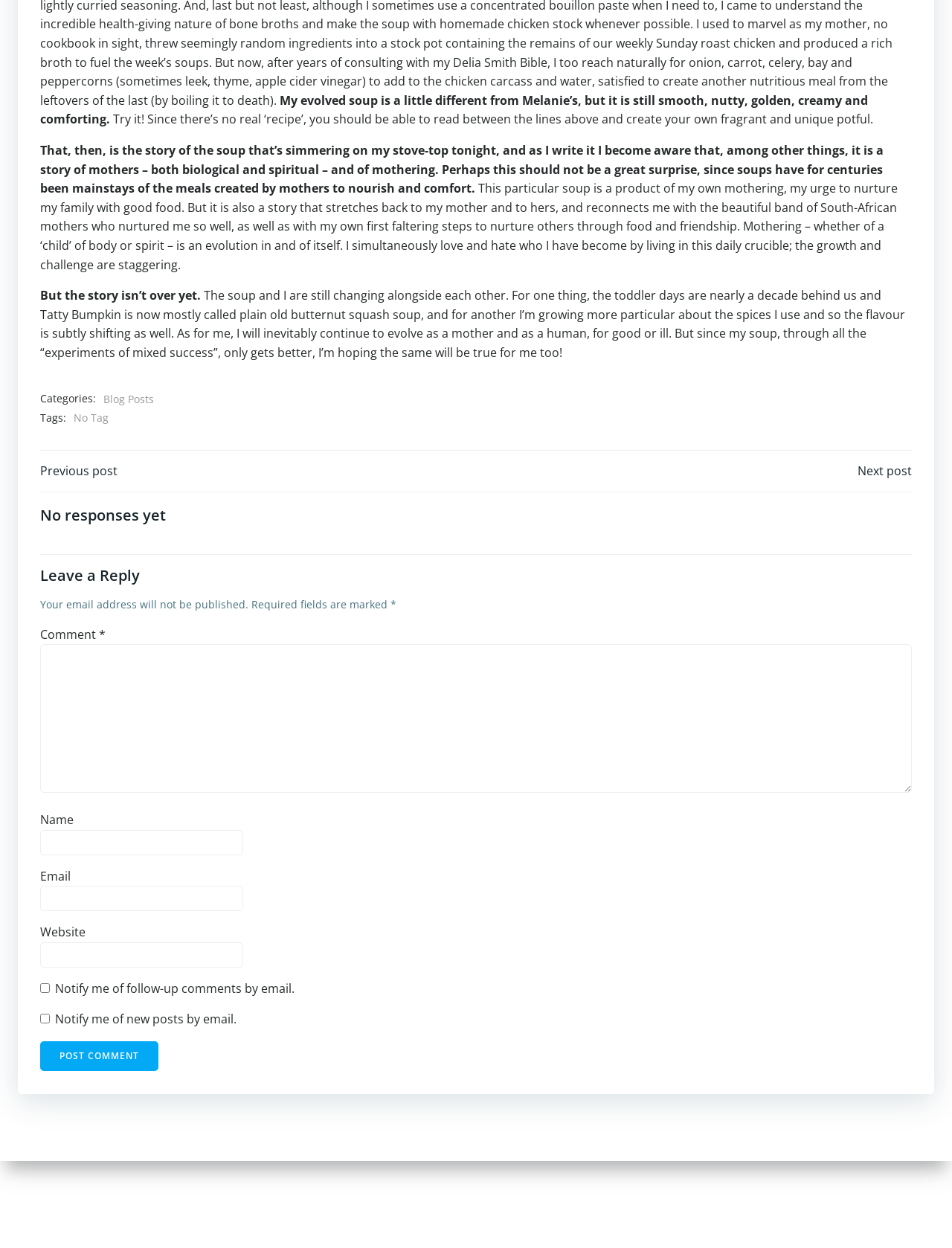Locate the bounding box coordinates of the element I should click to achieve the following instruction: "Write a comment".

[0.042, 0.516, 0.958, 0.635]